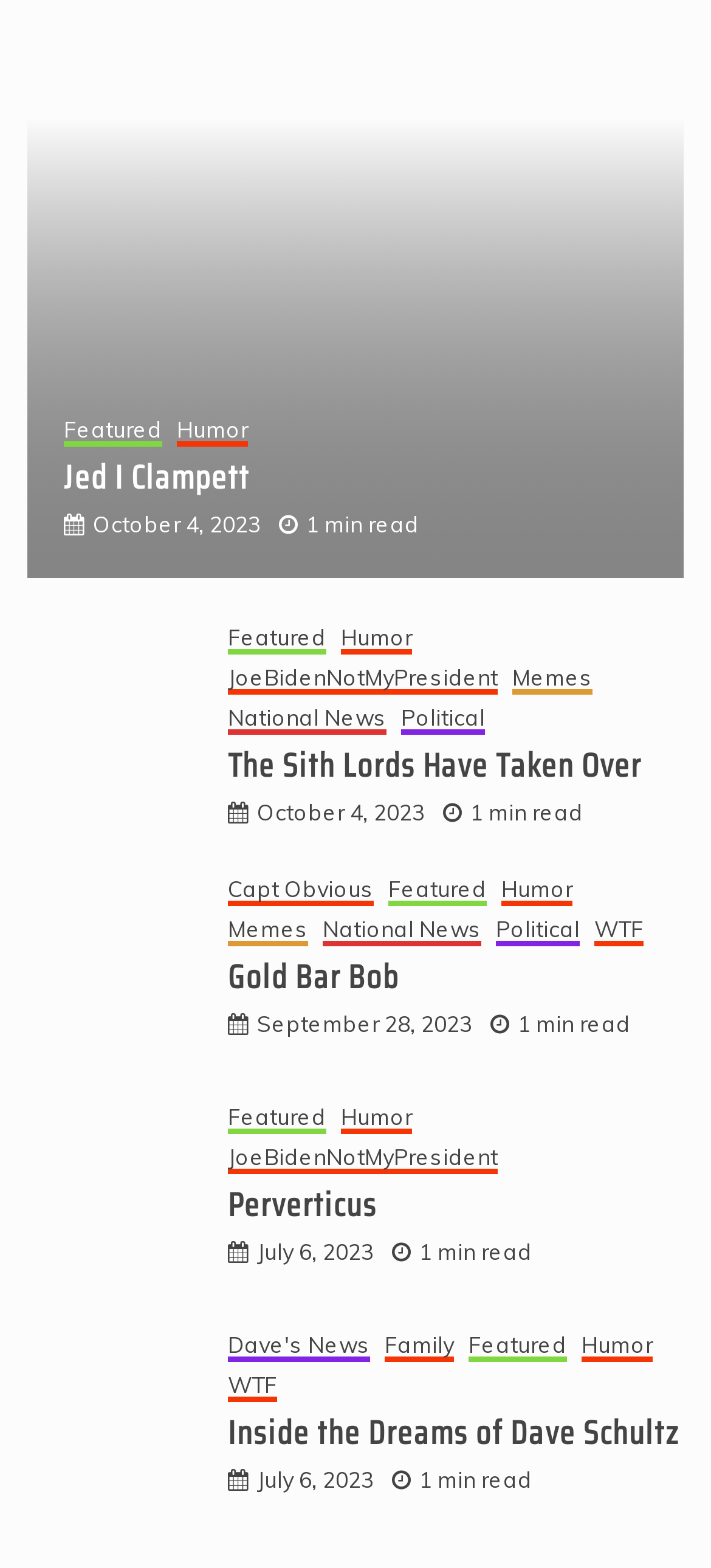Locate the bounding box coordinates of the clickable area to execute the instruction: "Check the 'Gold Bar Bob' article". Provide the coordinates as four float numbers between 0 and 1, represented as [left, top, right, bottom].

[0.321, 0.672, 0.962, 0.707]